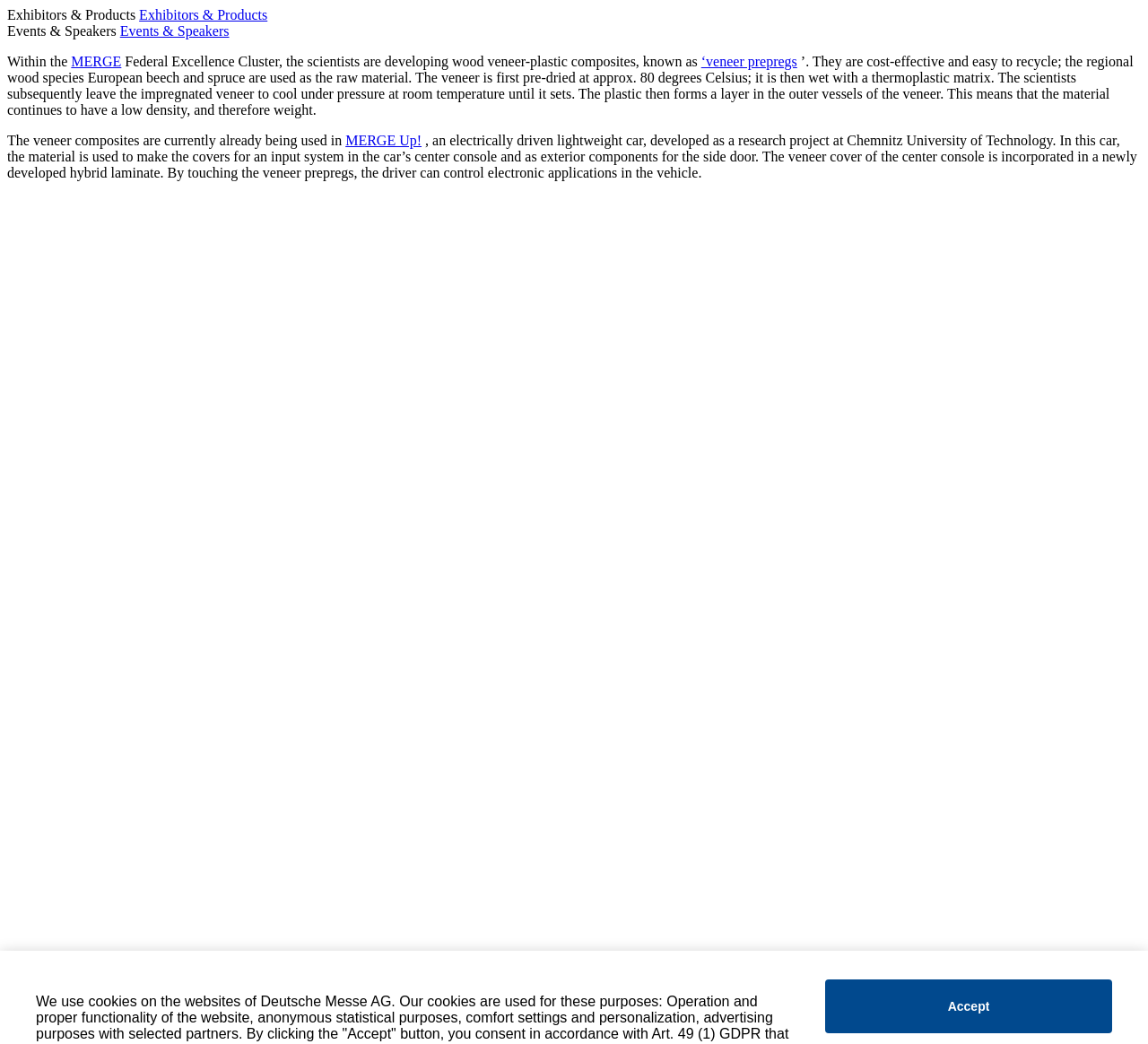What is the material used in the car’s center console?
Please use the visual content to give a single word or phrase answer.

Veneer cover